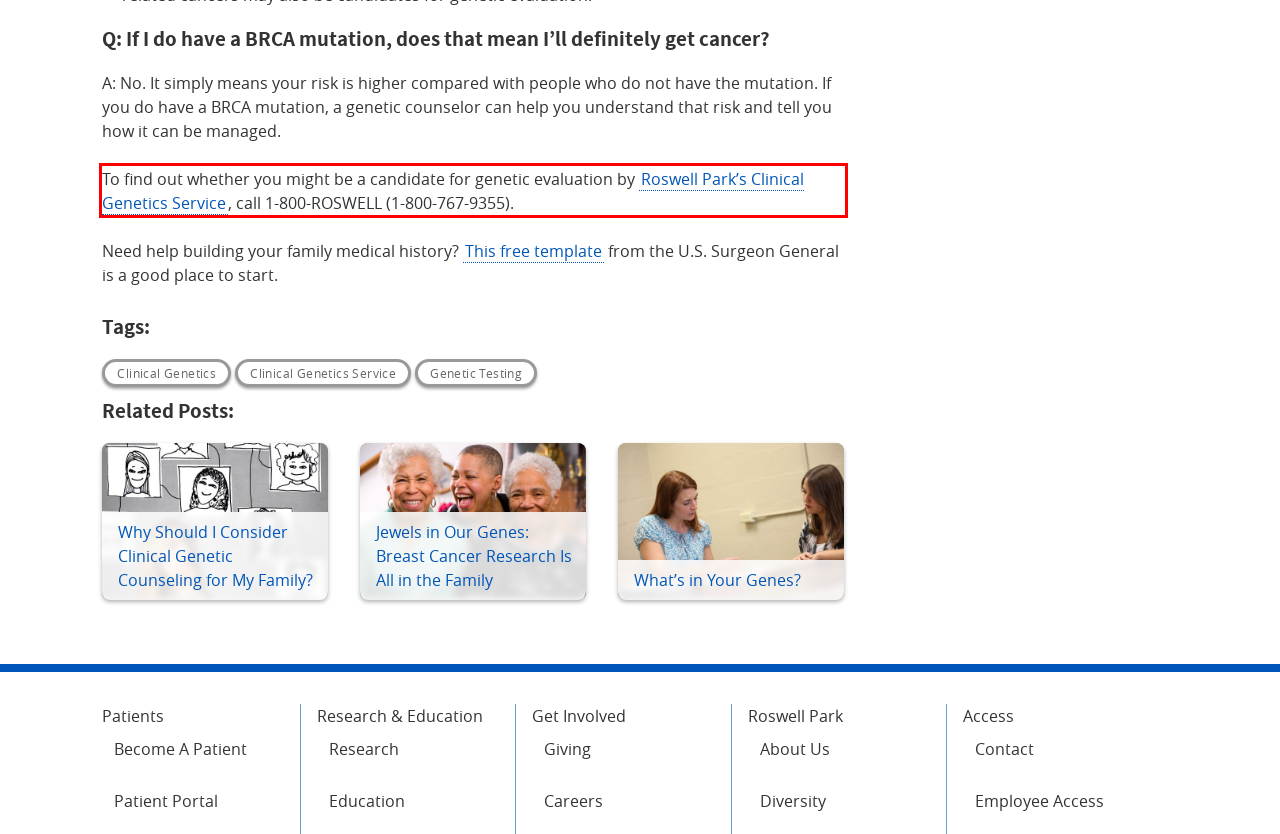Your task is to recognize and extract the text content from the UI element enclosed in the red bounding box on the webpage screenshot.

To find out whether you might be a candidate for genetic evaluation by Roswell Park’s Clinical Genetics Service, call 1-800-ROSWELL (1-800-767-9355).